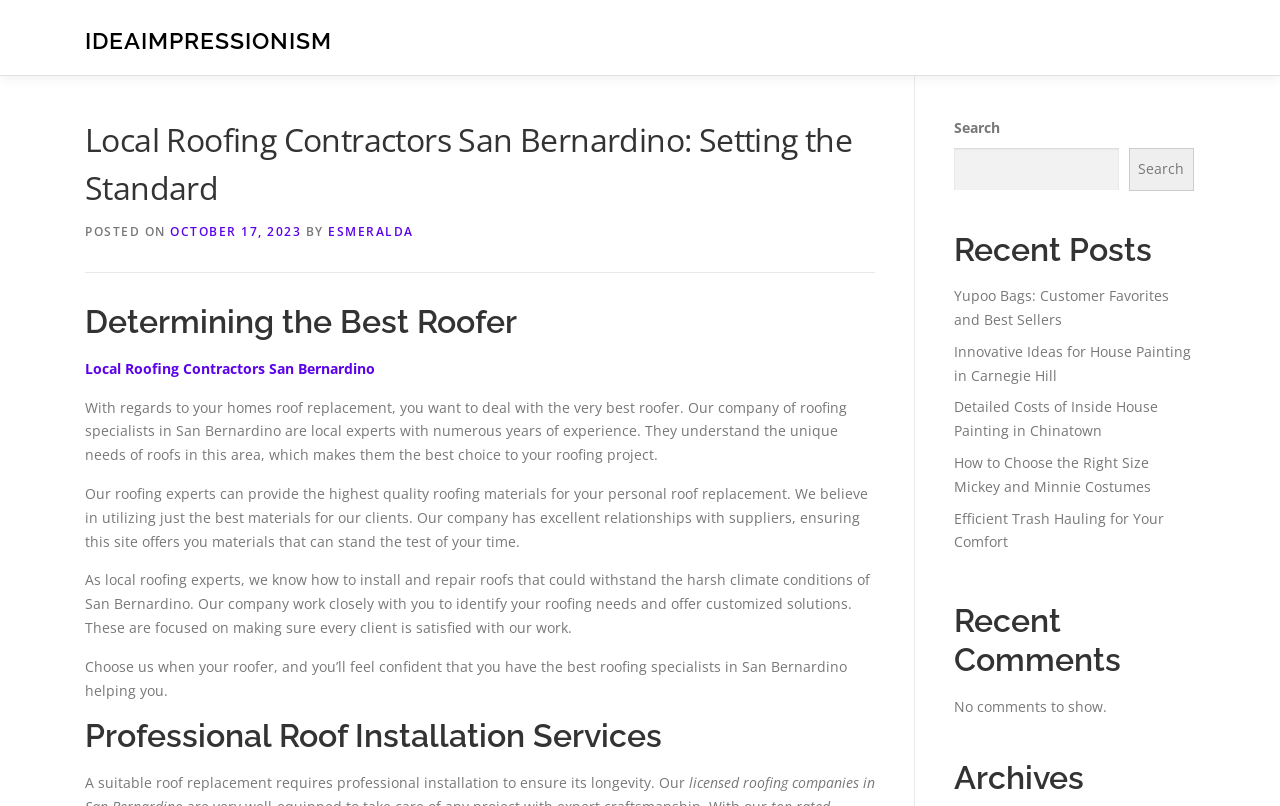Please give the bounding box coordinates of the area that should be clicked to fulfill the following instruction: "Search for something". The coordinates should be in the format of four float numbers from 0 to 1, i.e., [left, top, right, bottom].

[0.745, 0.183, 0.874, 0.237]